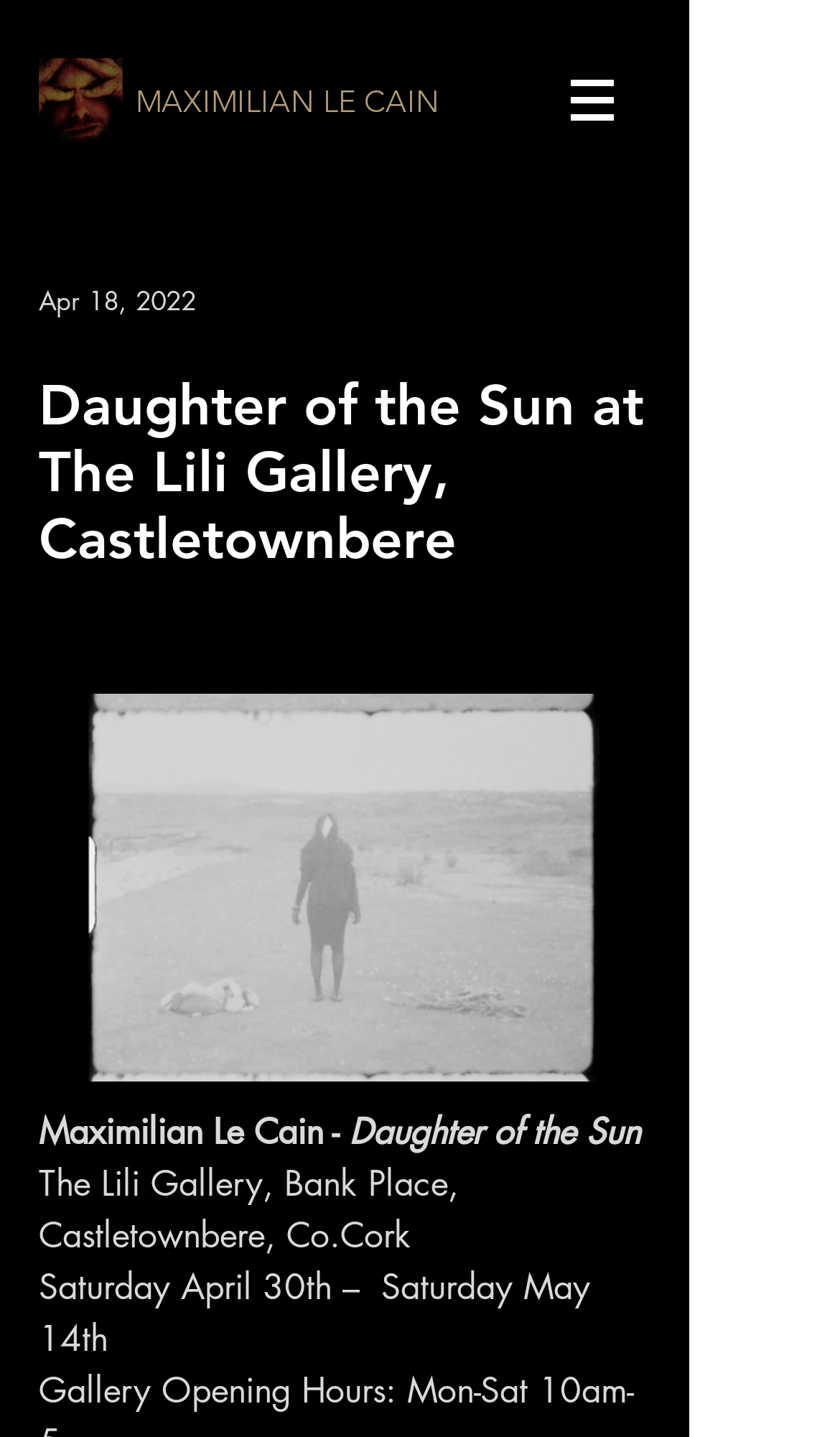Give a short answer to this question using one word or a phrase:
What are the dates of the exhibition?

April 30th - May 14th